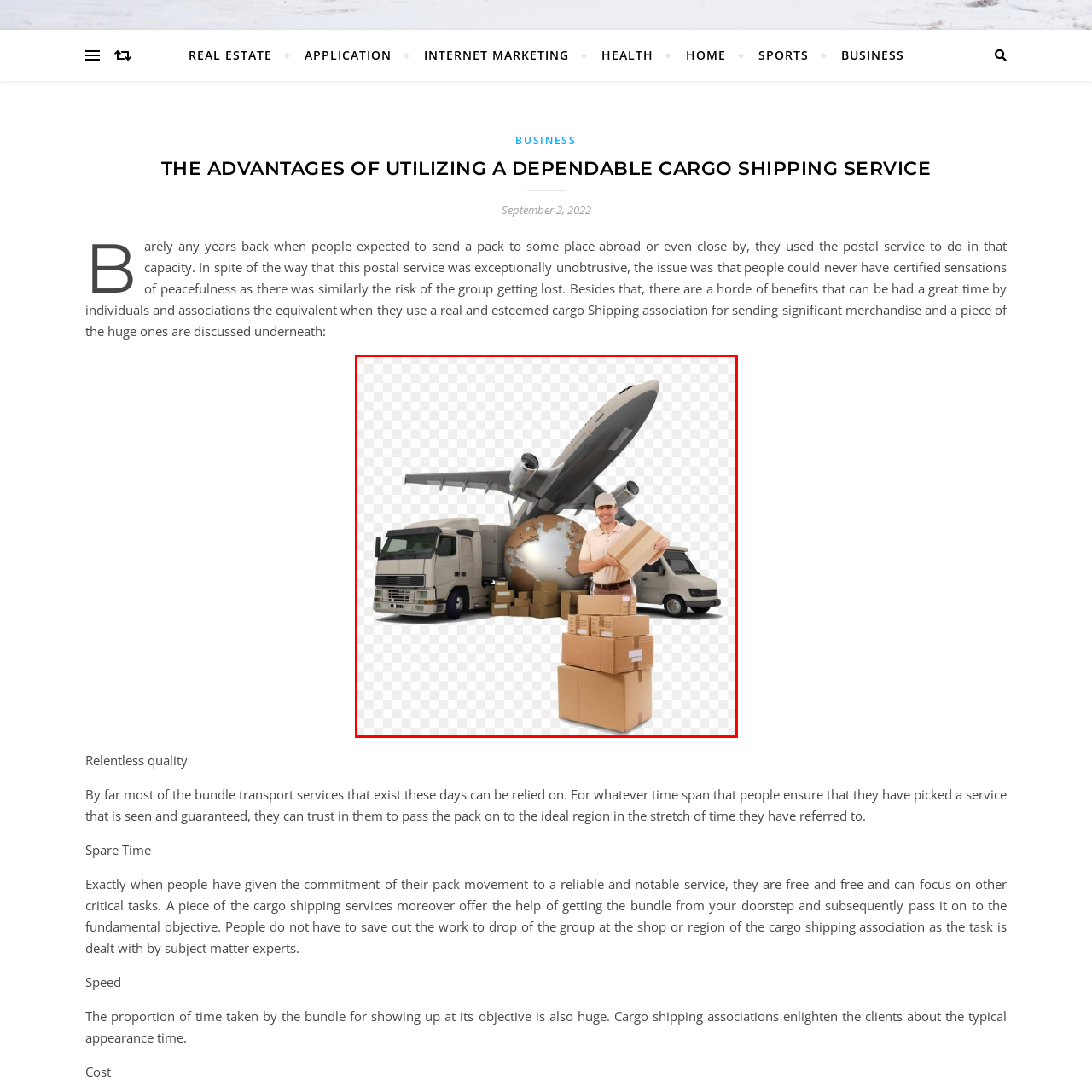Elaborate on the visual content inside the red-framed section with detailed information.

The image depicts a dynamic scene centered around cargo shipping and logistics. In the foreground, a smiling man is holding a cardboard box, symbolizing the act of shipping goods. Behind him, stacks of boxes emphasize the volume of cargo being managed. An airplane, poised for takeoff, adds a sense of urgency and highlights the air freight aspect of shipping. Flanking the central figure is a large delivery truck and a smaller vehicle, representing the various transportation methods used in the logistics chain. The globe, partially visible behind the boxes, underscores the global reach of cargo shipping services, suggesting that goods can be sent to destinations far and wide. This visual effectively encapsulates the reliability, efficiency, and expansive nature of modern shipping services, resonating with themes of trust and convenience in the logistics industry.